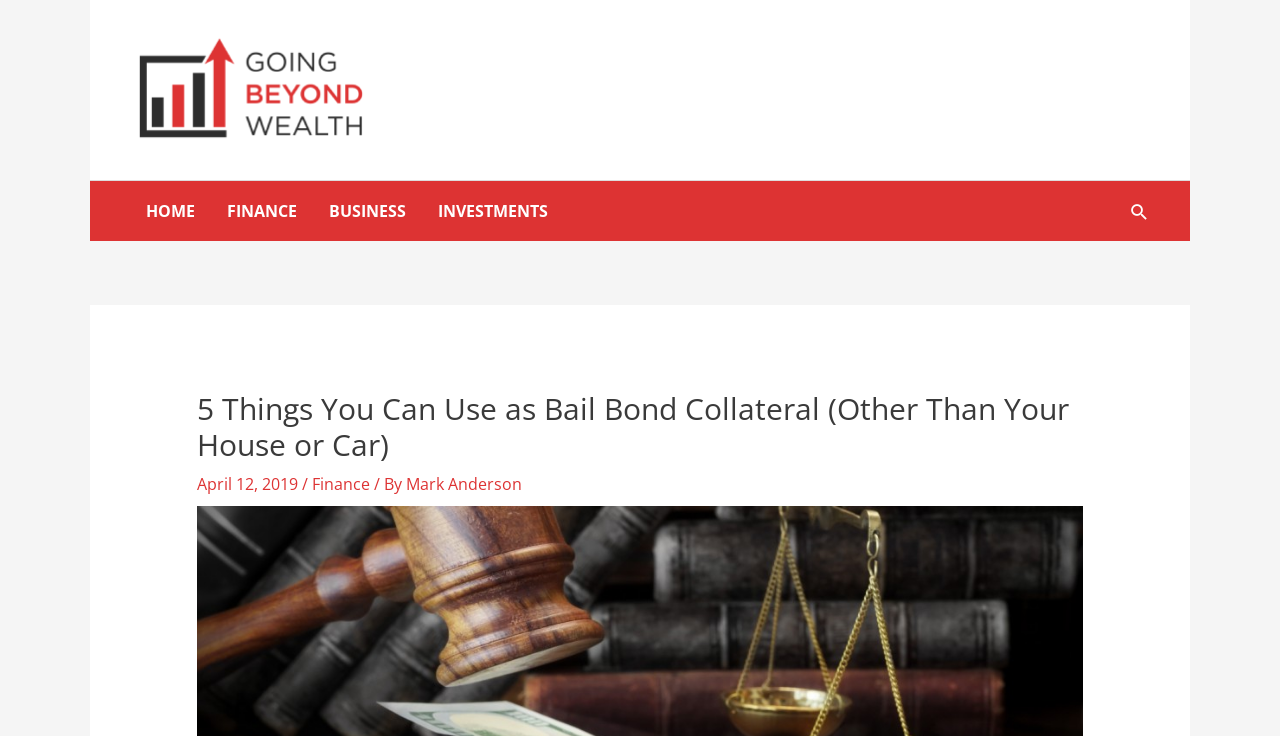Please determine the primary heading and provide its text.

5 Things You Can Use as Bail Bond Collateral (Other Than Your House or Car)